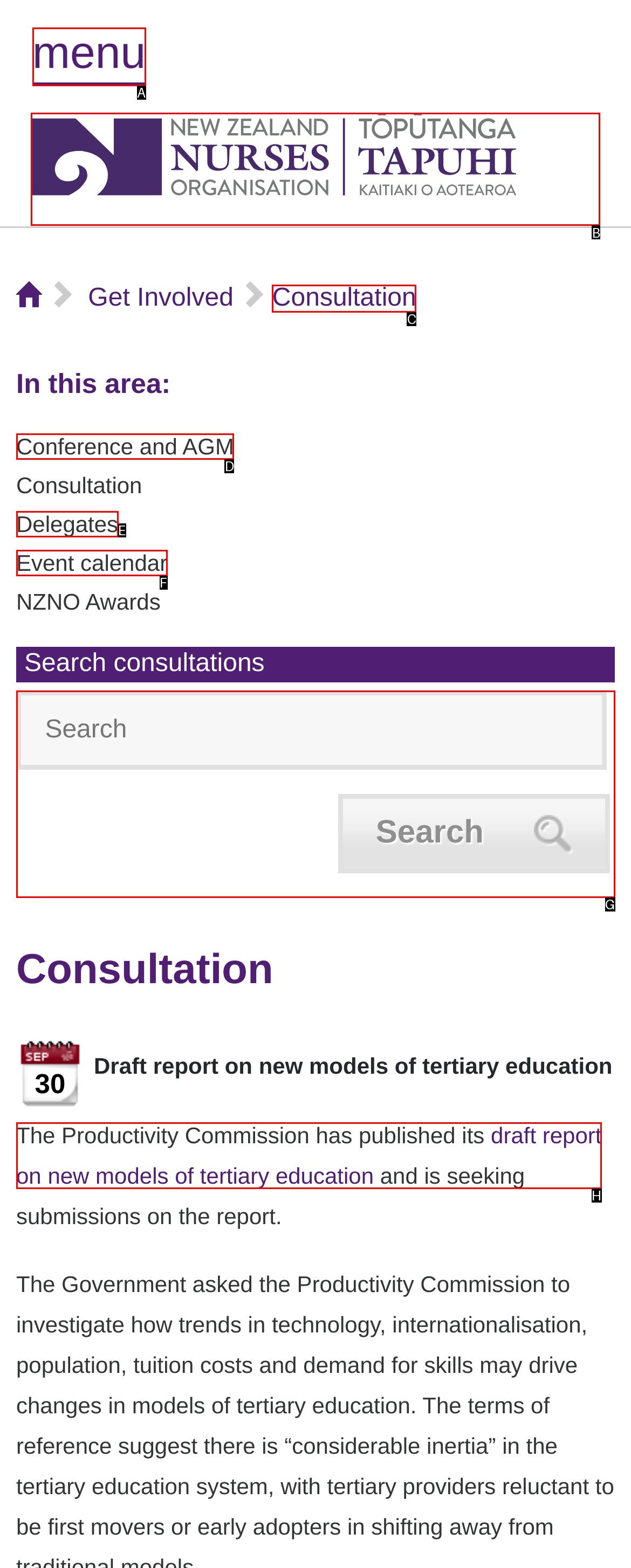From the given options, choose the one to complete the task: Click NZNO
Indicate the letter of the correct option.

B